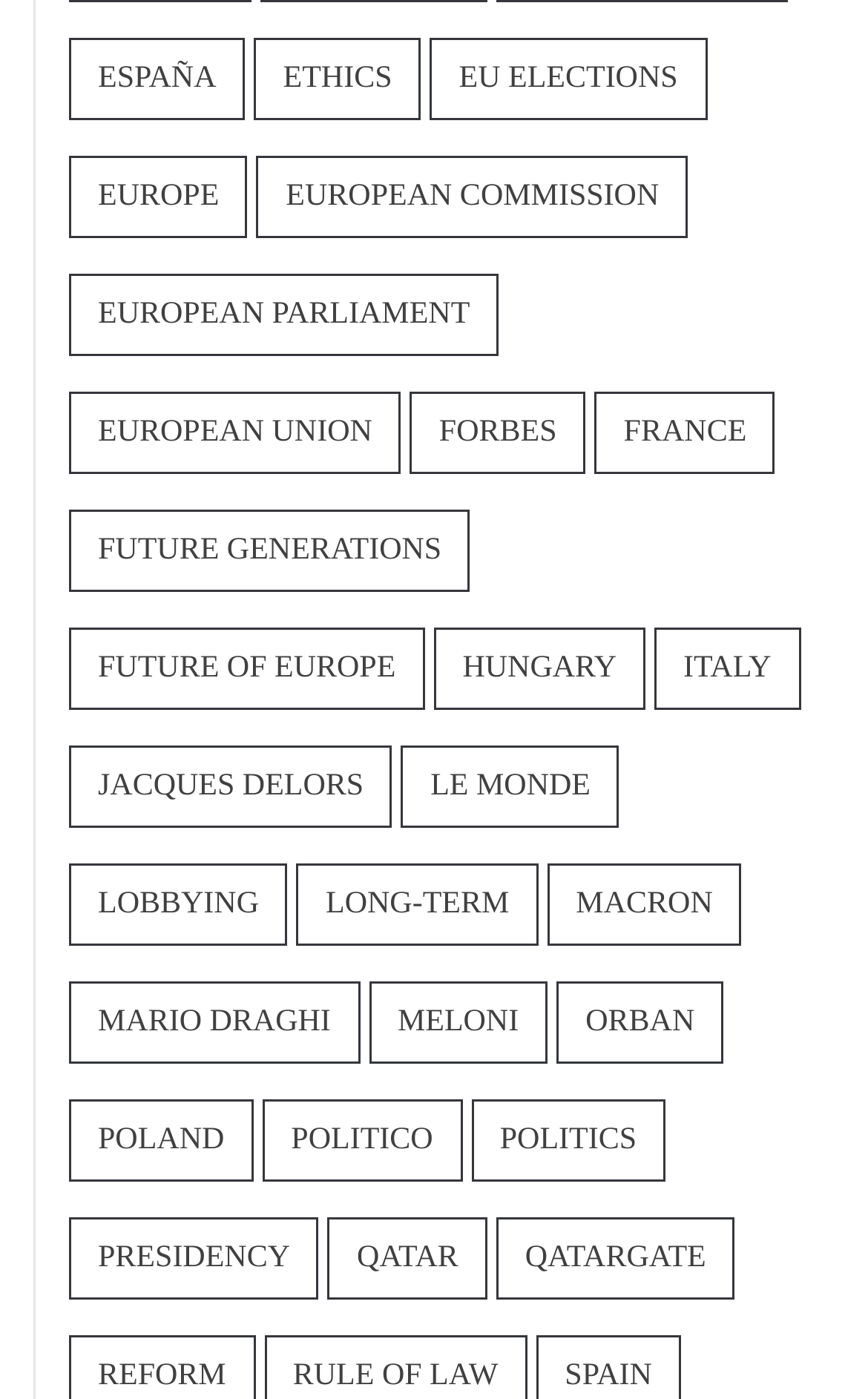Find the bounding box coordinates of the element's region that should be clicked in order to follow the given instruction: "Read about European Commission". The coordinates should consist of four float numbers between 0 and 1, i.e., [left, top, right, bottom].

[0.296, 0.112, 0.793, 0.171]